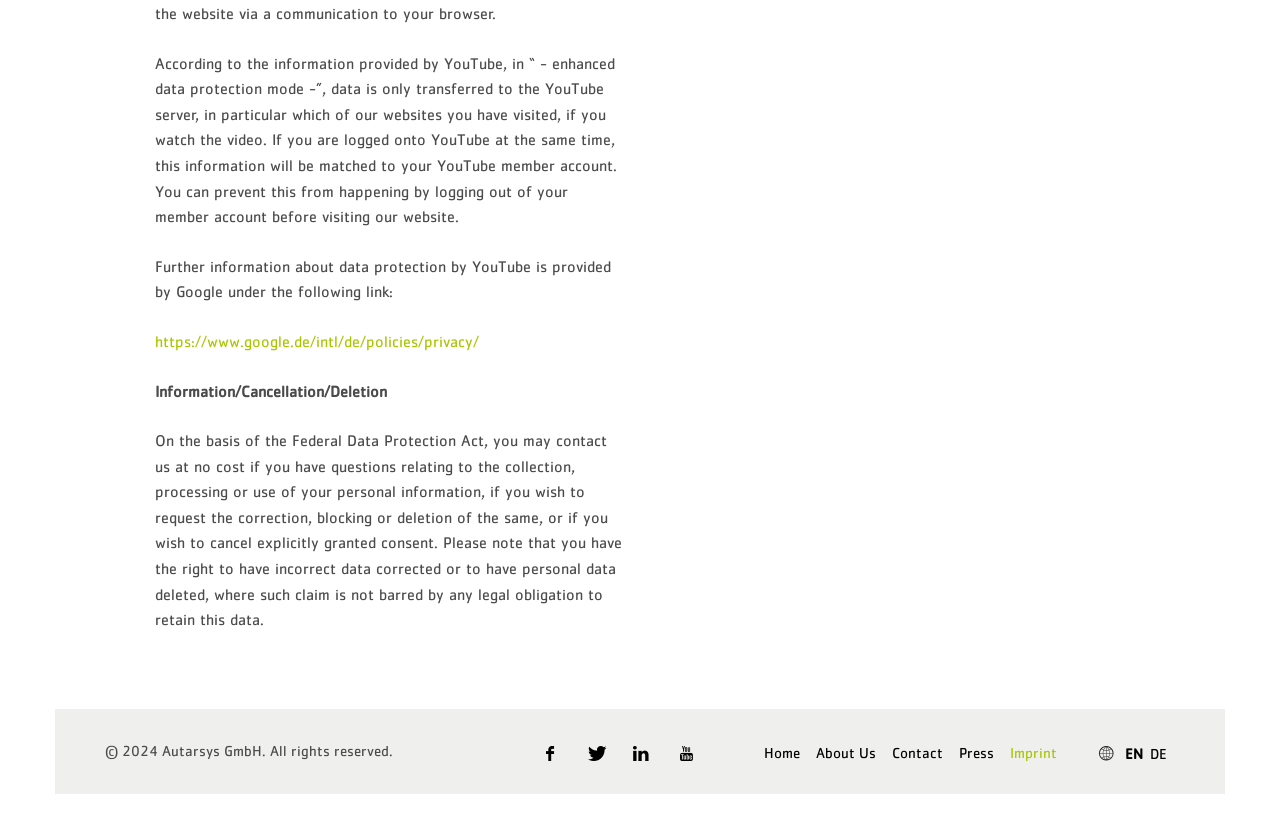Answer with a single word or phrase: 
What is the purpose of the YouTube data protection mode?

Enhanced data protection